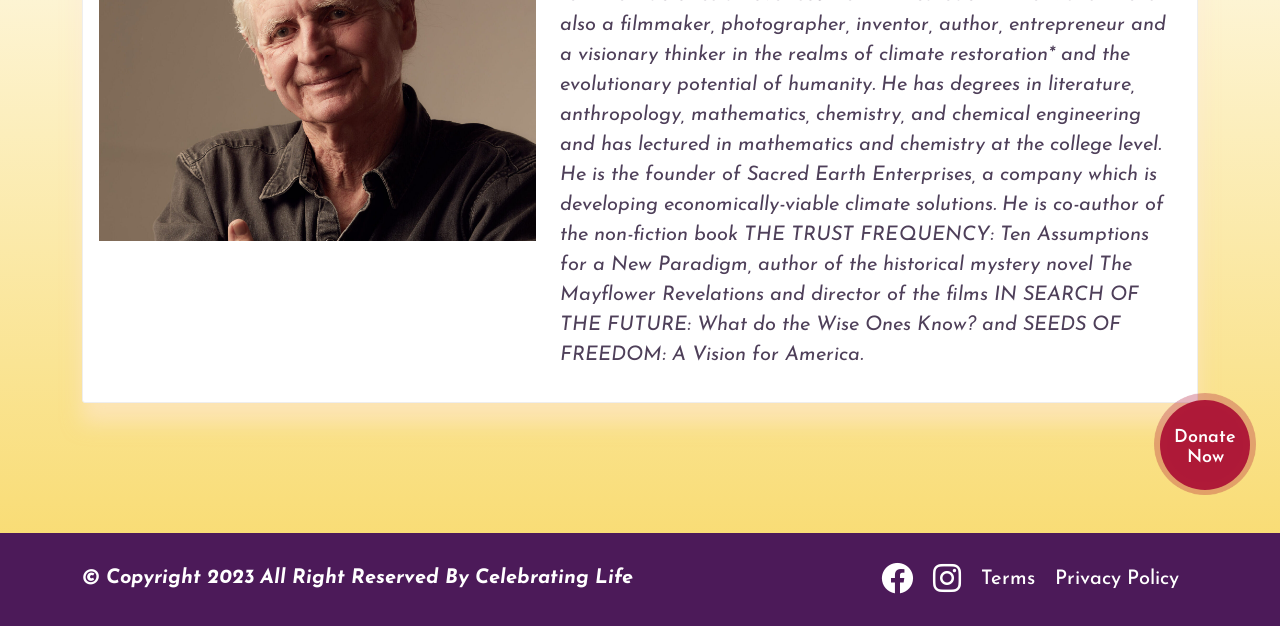Bounding box coordinates should be in the format (top-left x, top-left y, bottom-right x, bottom-right y) and all values should be floating point numbers between 0 and 1. Determine the bounding box coordinate for the UI element described as: Donate Now

[0.914, 0.641, 0.969, 0.75]